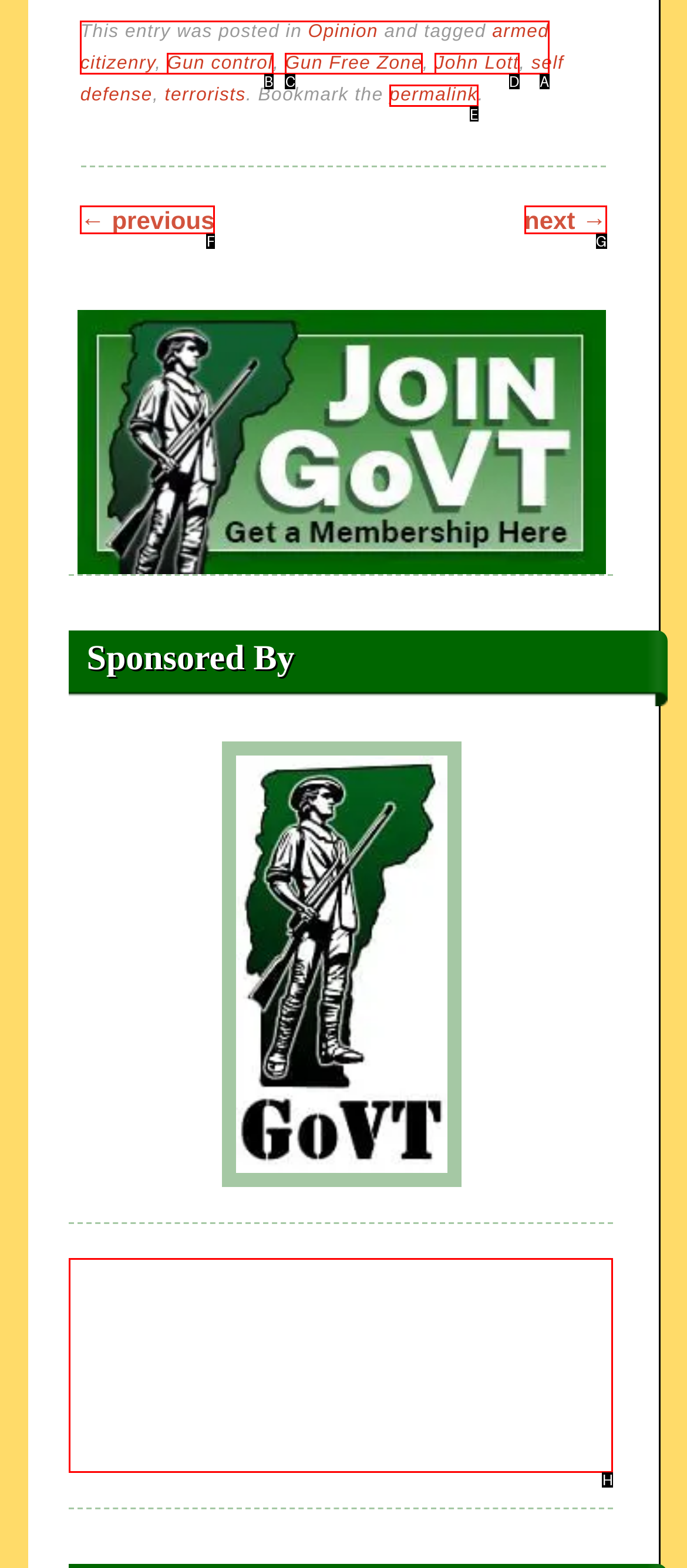Determine the letter of the UI element that you need to click to perform the task: Click on the 'permalink' link.
Provide your answer with the appropriate option's letter.

E